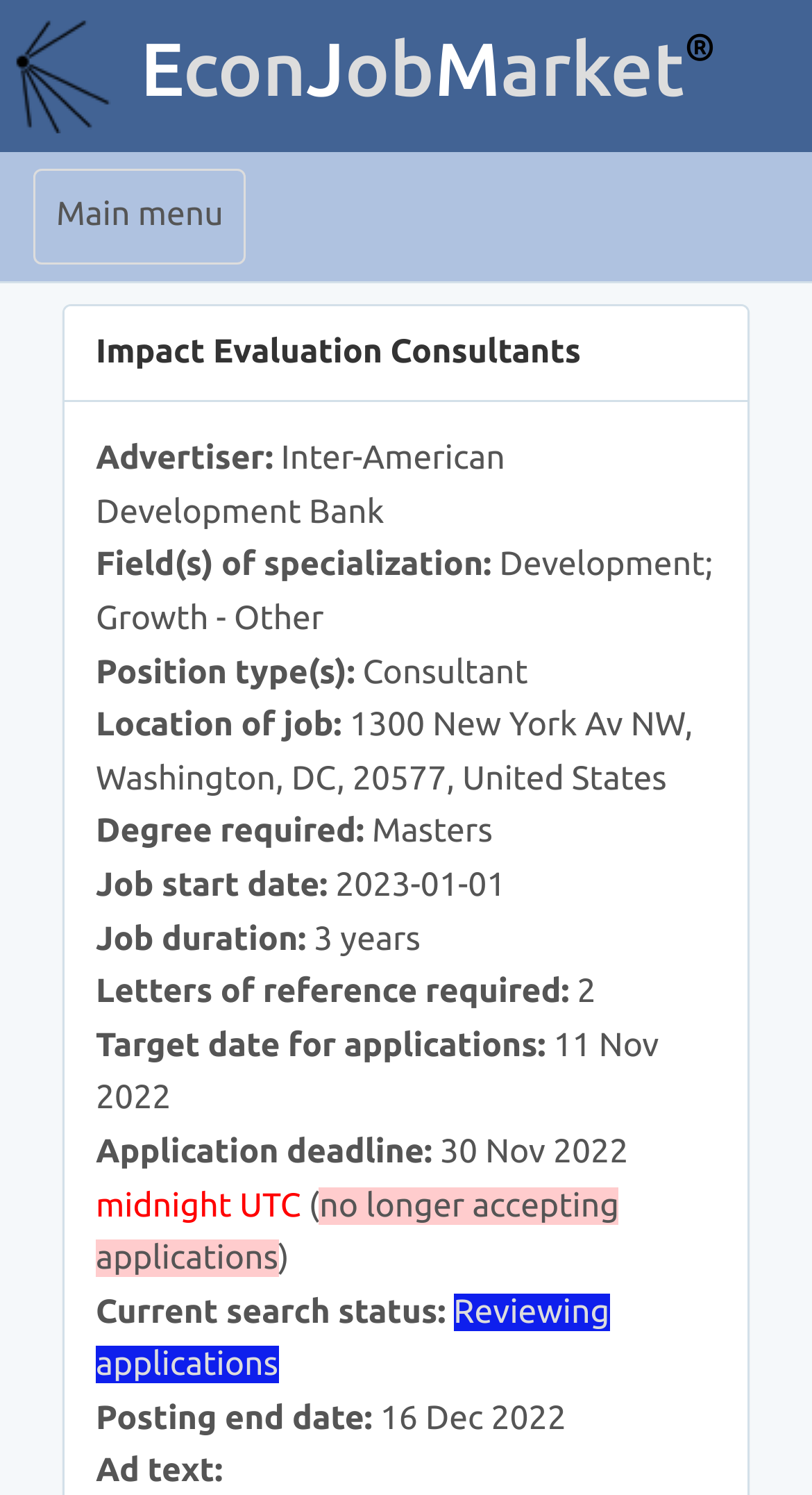Provide the bounding box coordinates of the HTML element described as: "Toggle navigation Main menu". The bounding box coordinates should be four float numbers between 0 and 1, i.e., [left, top, right, bottom].

[0.041, 0.113, 0.303, 0.176]